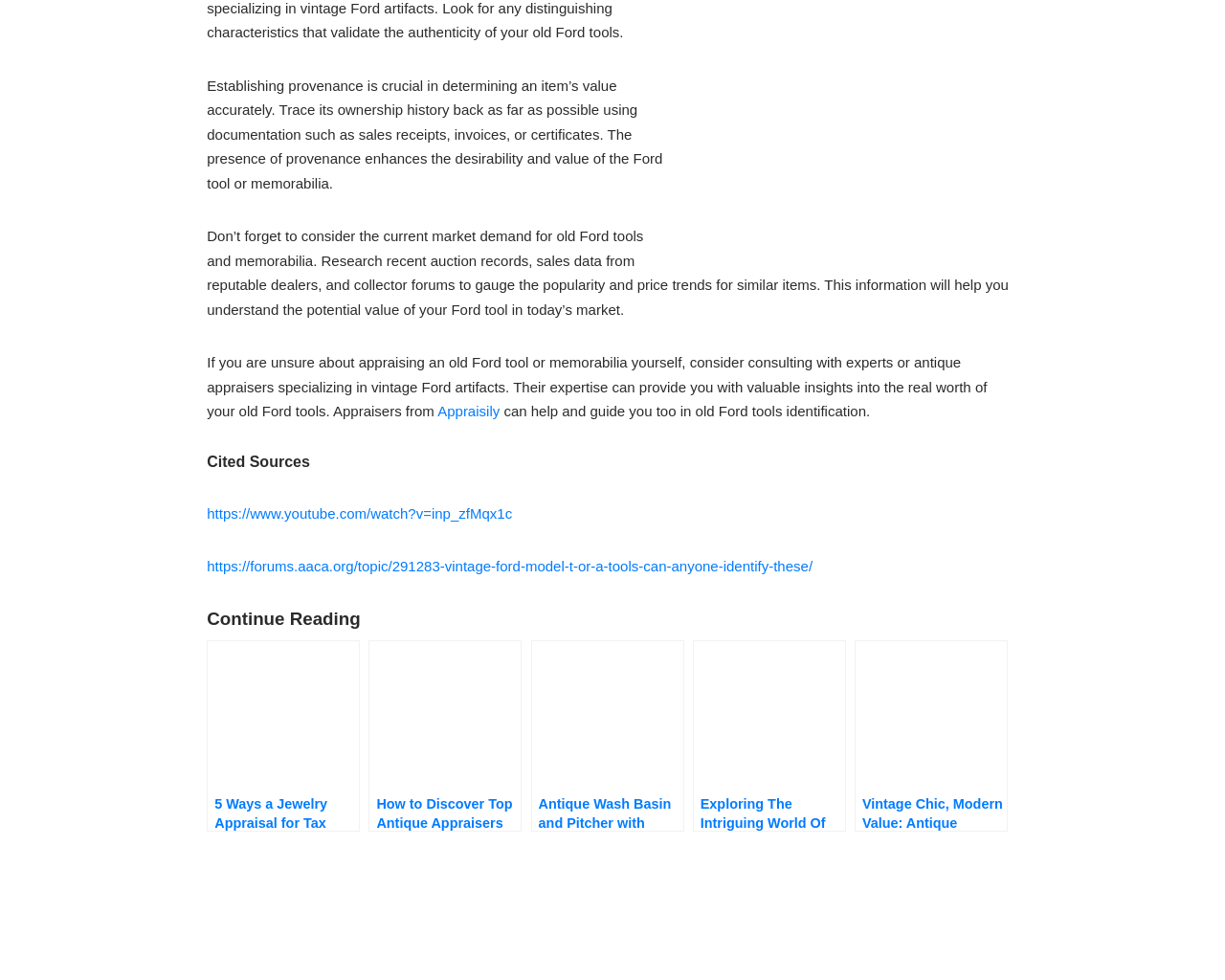Please identify the bounding box coordinates of the region to click in order to complete the given instruction: "Watch the YouTube video". The coordinates should be four float numbers between 0 and 1, i.e., [left, top, right, bottom].

[0.169, 0.515, 0.418, 0.532]